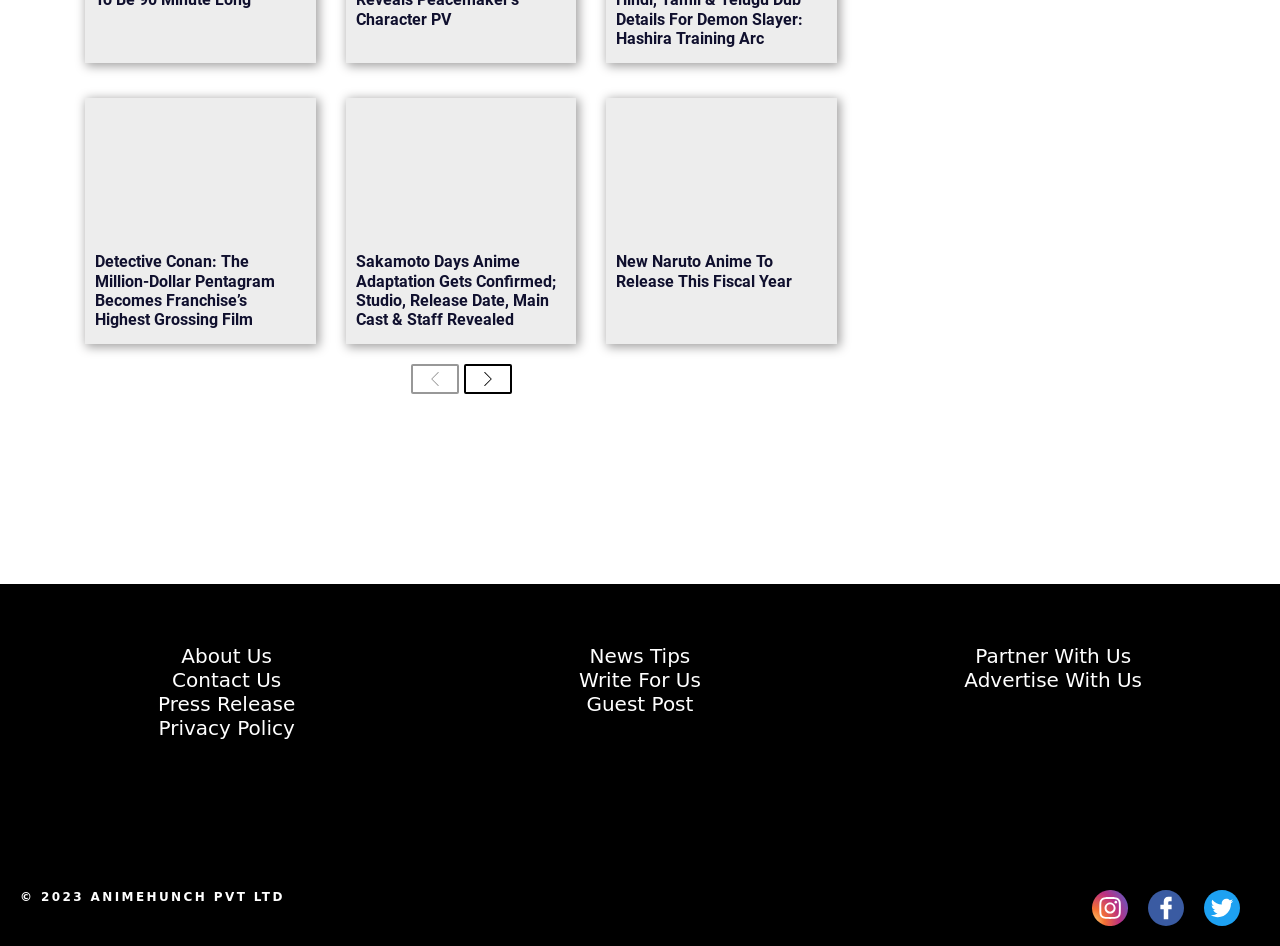What is the name of the website?
Answer the question with just one word or phrase using the image.

Animehunch